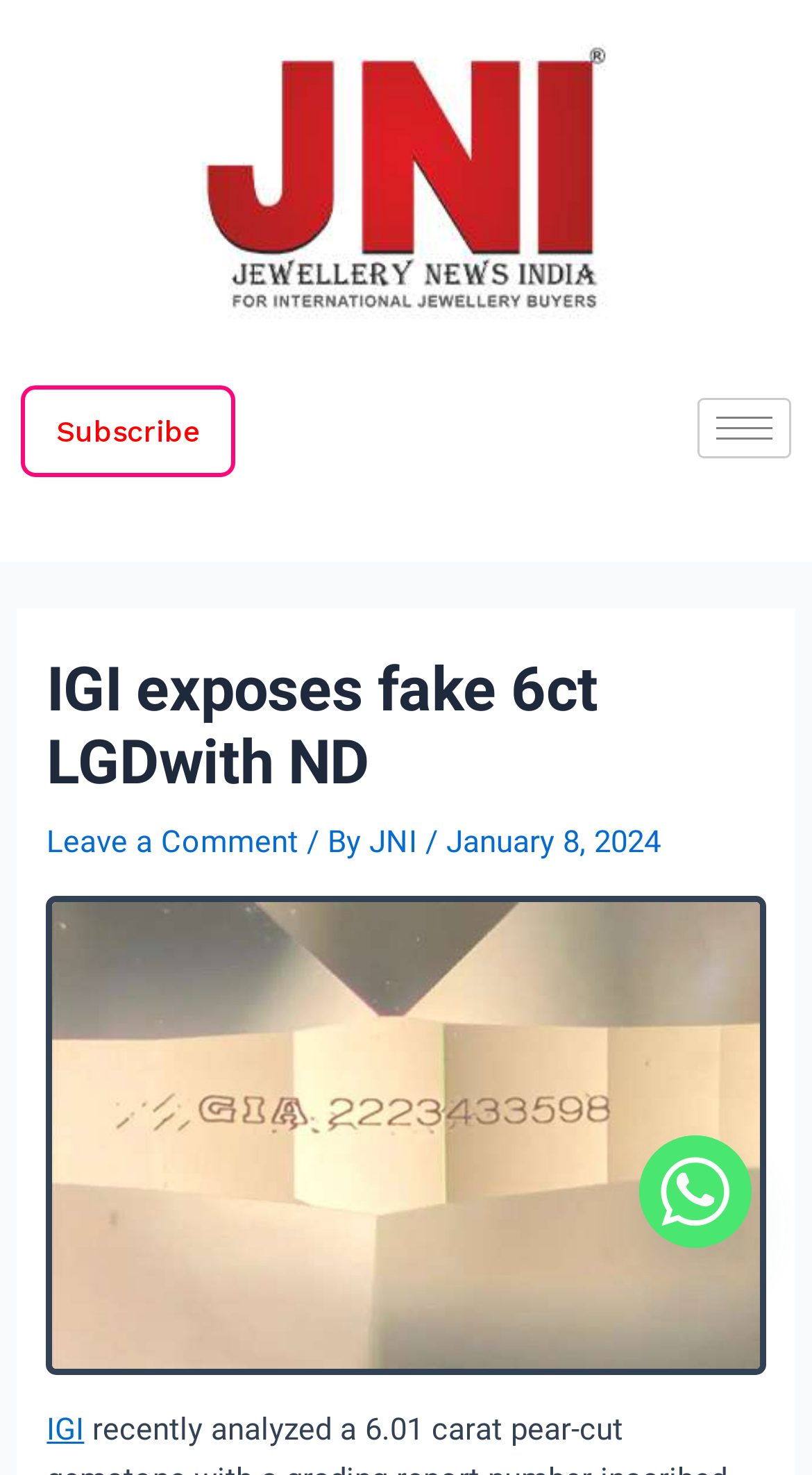Explain the webpage in detail.

The webpage appears to be an article or blog post with a focus on a specific topic. At the top, there is a button with a hamburger icon, which is likely a navigation menu. Next to it, there is a link to subscribe to the website or newsletter.

Below the navigation section, there is a header area that spans almost the entire width of the page. It contains the title of the article, "IGI exposes fake 6ct LGD with ND", in a prominent heading. Underneath the title, there are links to leave a comment, the author's name "JNI", and the date of publication, "January 8, 2024".

The main content of the article is likely contained within a large figure element that takes up most of the page's width and height. Unfortunately, the accessibility tree does not provide the content of the figure, but it may contain an image or other multimedia.

At the bottom of the page, there is a link to share the article on WhatsApp, accompanied by an image of the WhatsApp logo.

Overall, the webpage has a simple and clean layout, with a clear hierarchy of elements and a focus on the main article content.